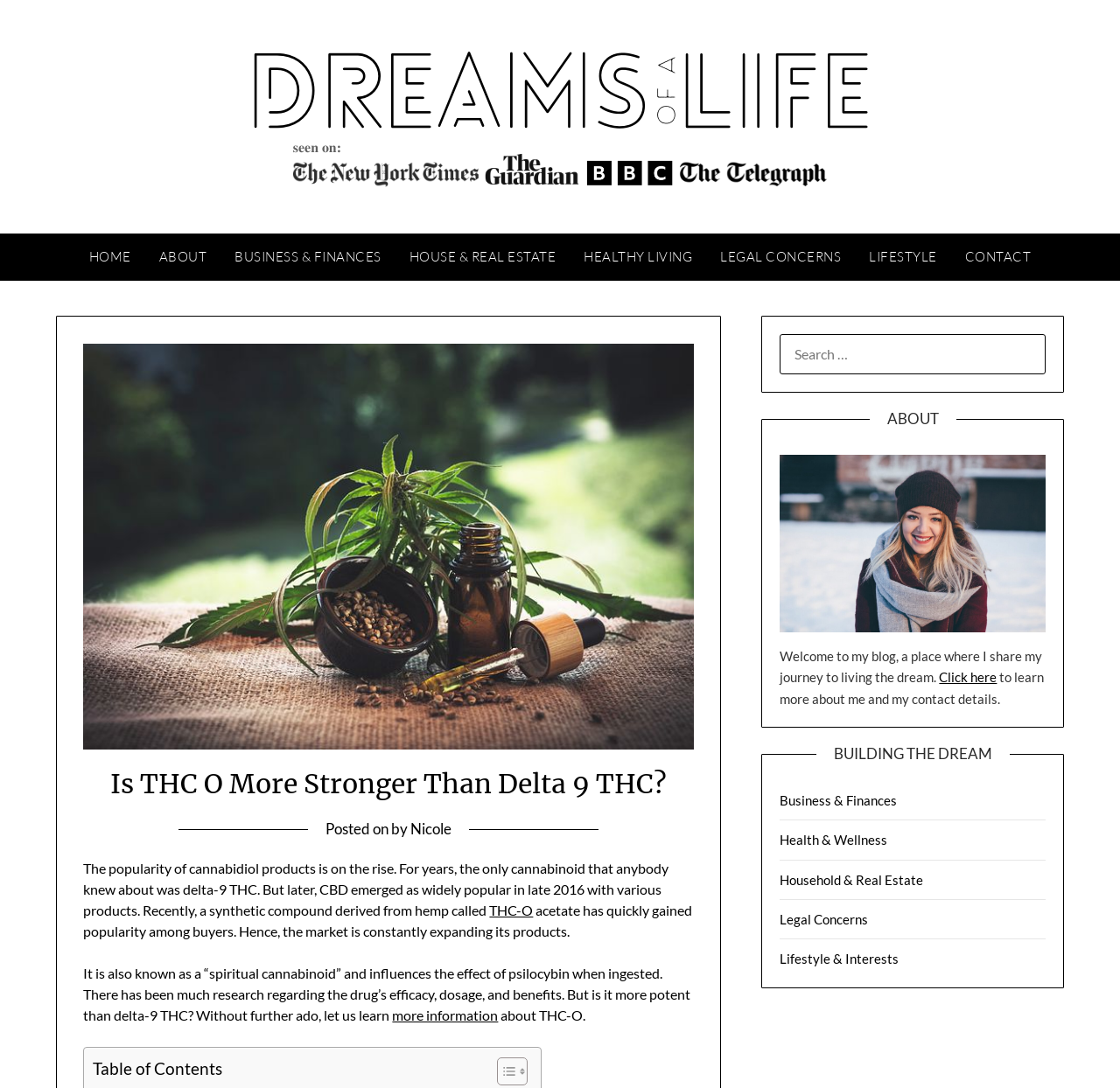Please specify the bounding box coordinates of the region to click in order to perform the following instruction: "Search for something".

[0.696, 0.307, 0.934, 0.344]